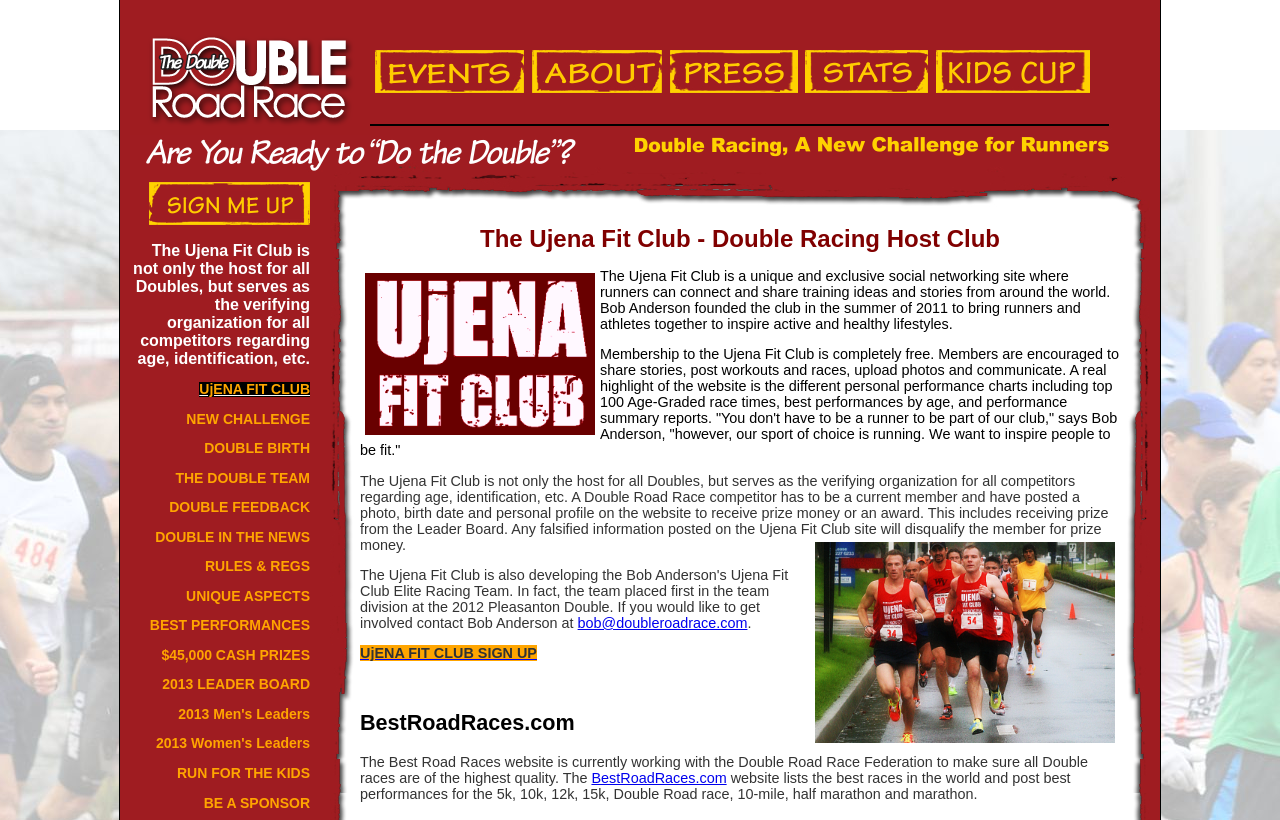Refer to the image and answer the question with as much detail as possible: What is the purpose of the Ujena Fit Club?

I found the answer by reading the StaticText element with the text 'The Ujena Fit Club is a unique and exclusive social networking site where runners can connect and share training ideas and stories from around the world. Bob Anderson founded the club in the summer of 2011 to bring runners and athletes together to inspire active and healthy lifestyles.' This text explains the purpose of the Ujena Fit Club.